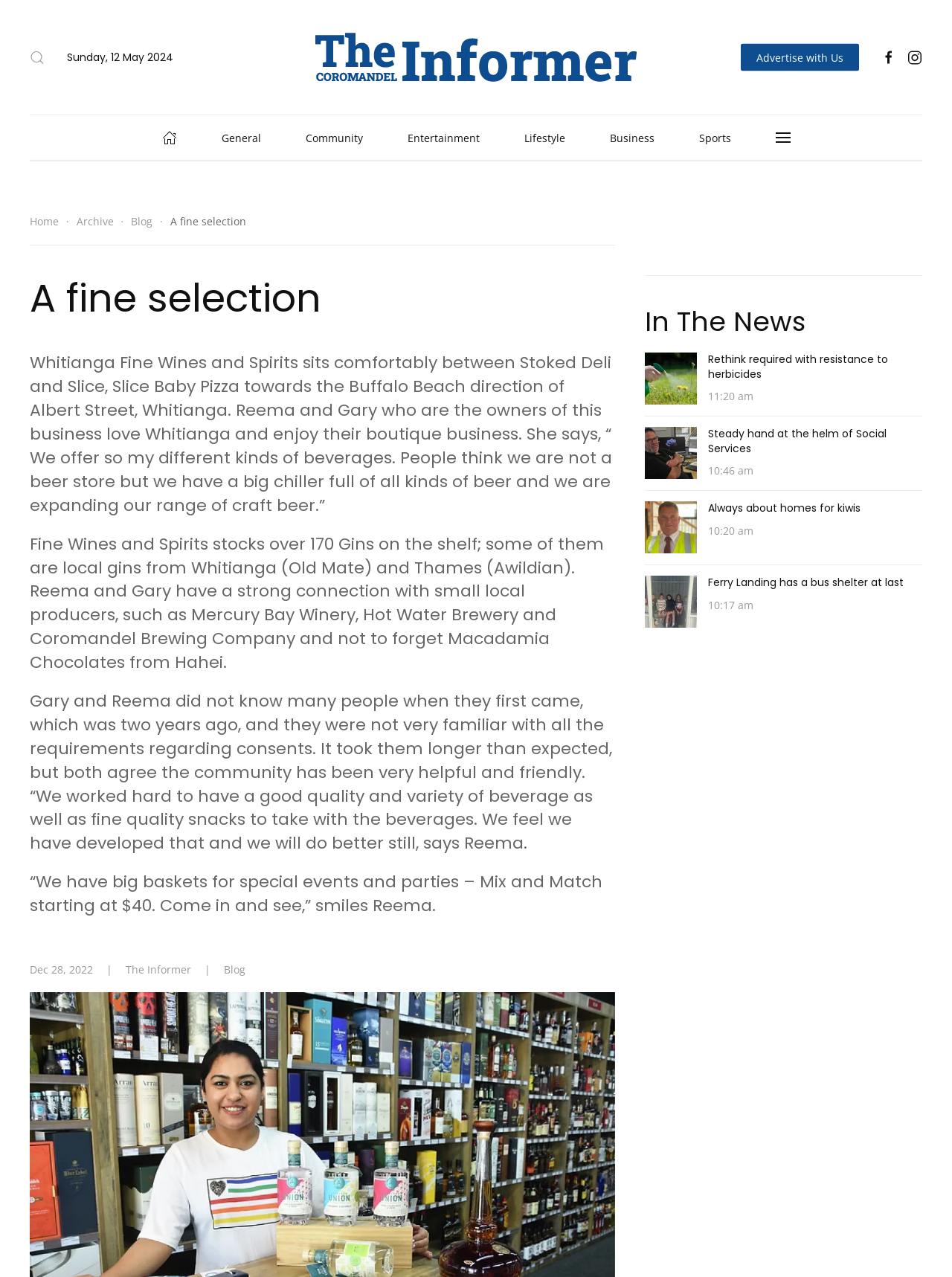Locate the bounding box coordinates of the area that needs to be clicked to fulfill the following instruction: "View 'Advertise with Us'". The coordinates should be in the format of four float numbers between 0 and 1, namely [left, top, right, bottom].

[0.778, 0.034, 0.902, 0.056]